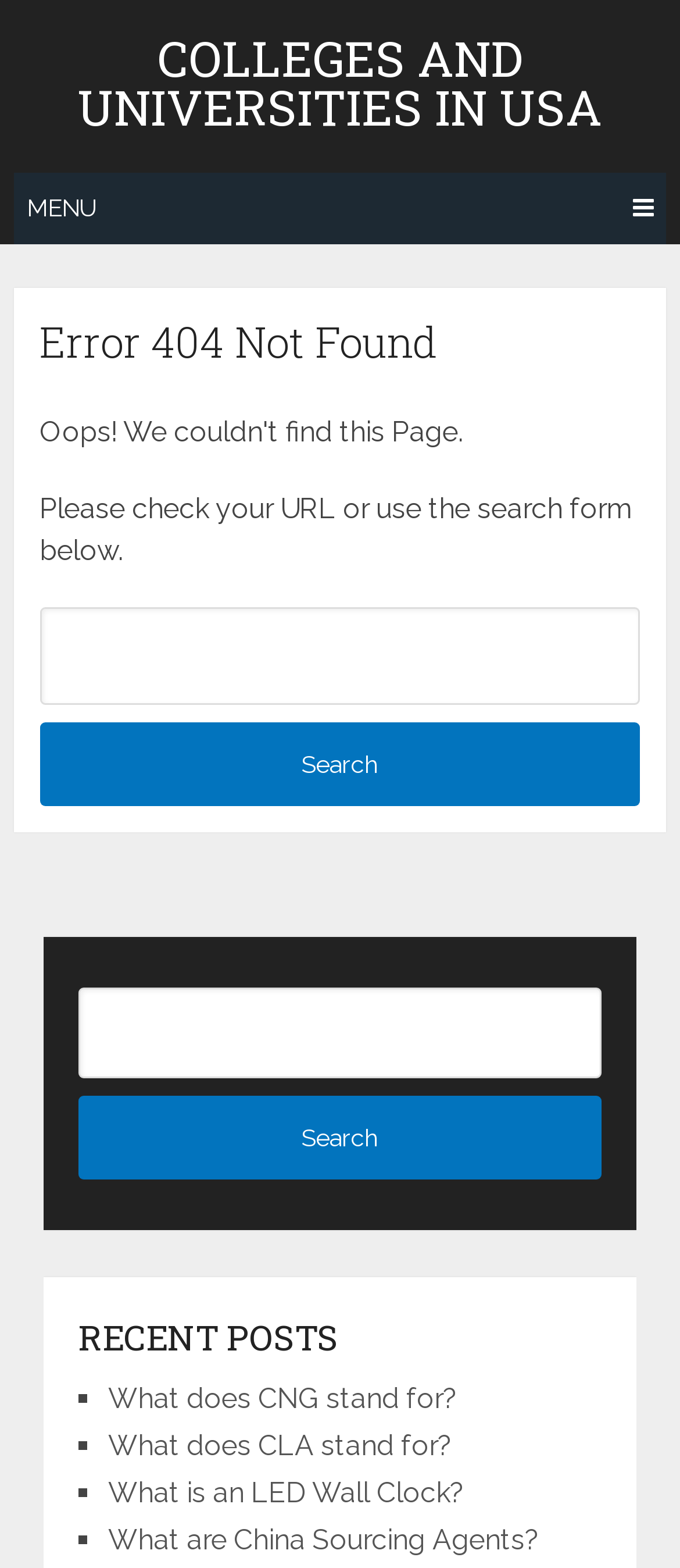How many search forms are available on the page?
Based on the screenshot, provide a one-word or short-phrase response.

2